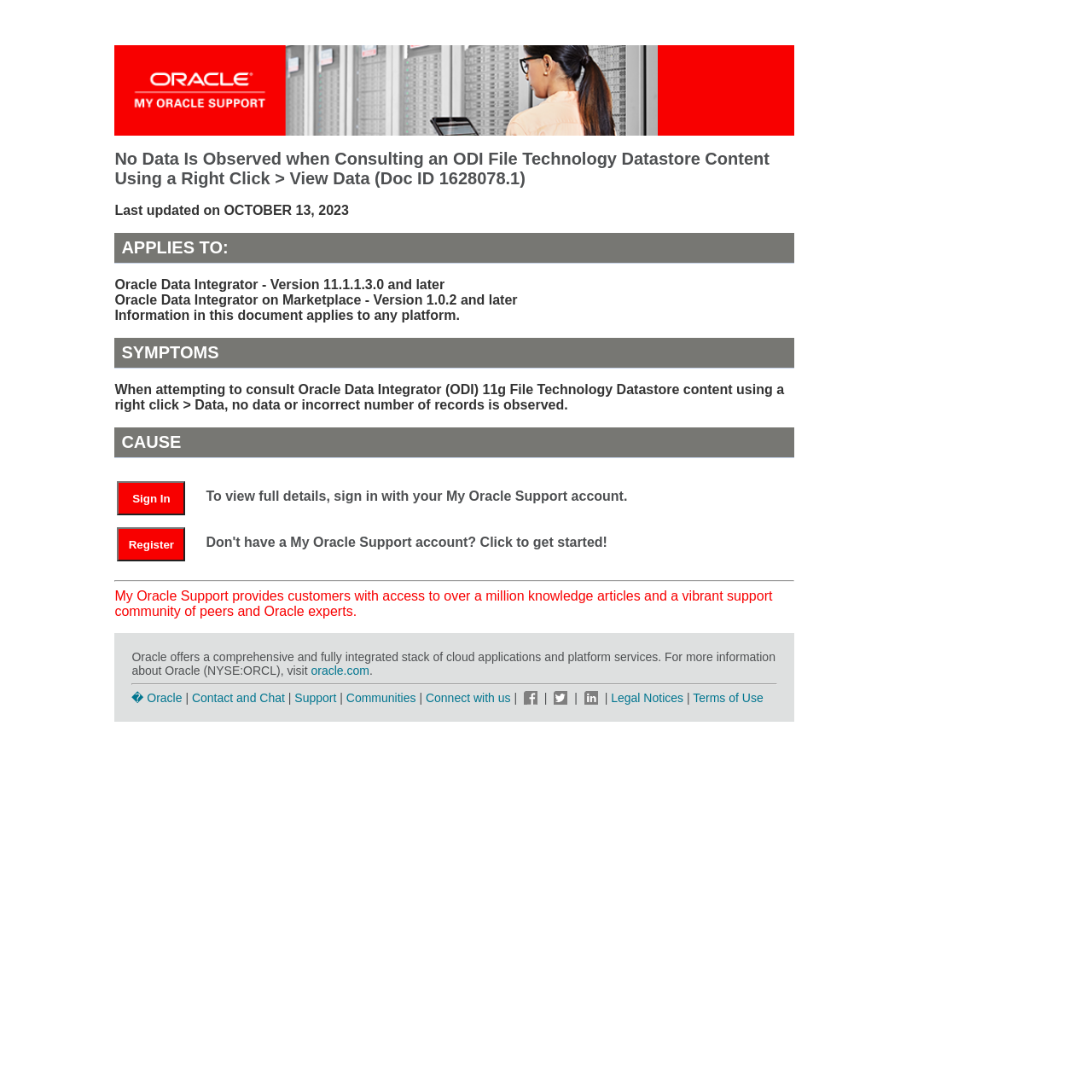Using the provided description: "Register", find the bounding box coordinates of the corresponding UI element. The output should be four float numbers between 0 and 1, in the format [left, top, right, bottom].

[0.107, 0.491, 0.185, 0.504]